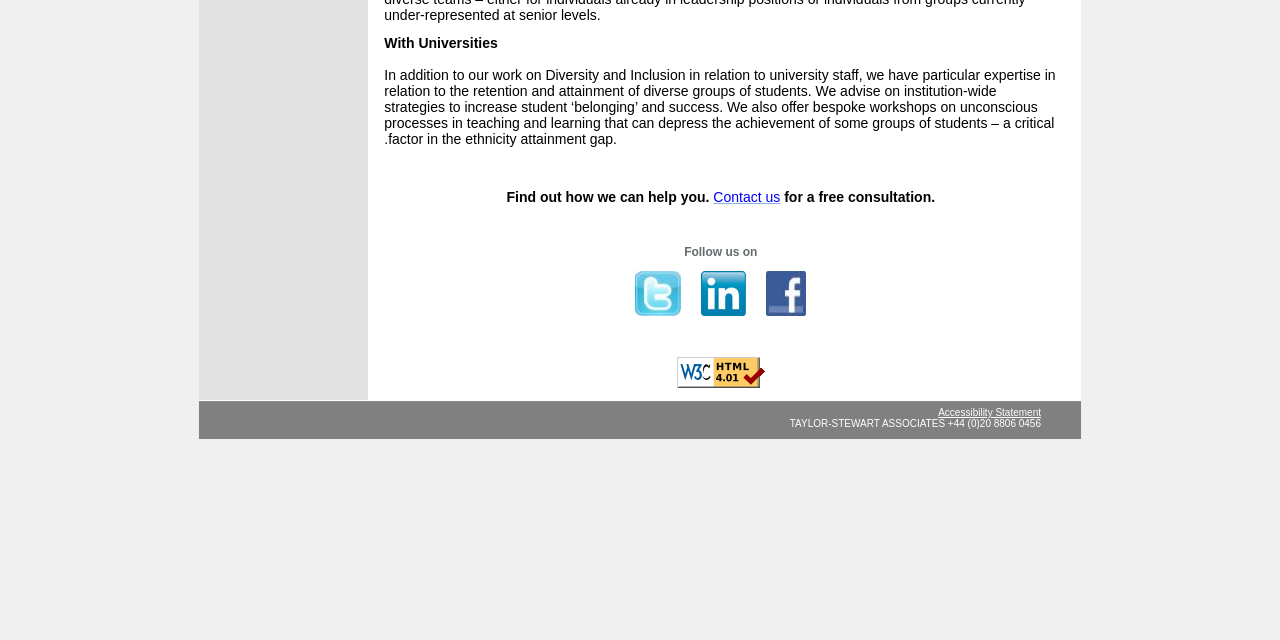Locate the bounding box coordinates of the UI element described by: "Accessibility Statement". The bounding box coordinates should consist of four float numbers between 0 and 1, i.e., [left, top, right, bottom].

[0.733, 0.636, 0.813, 0.653]